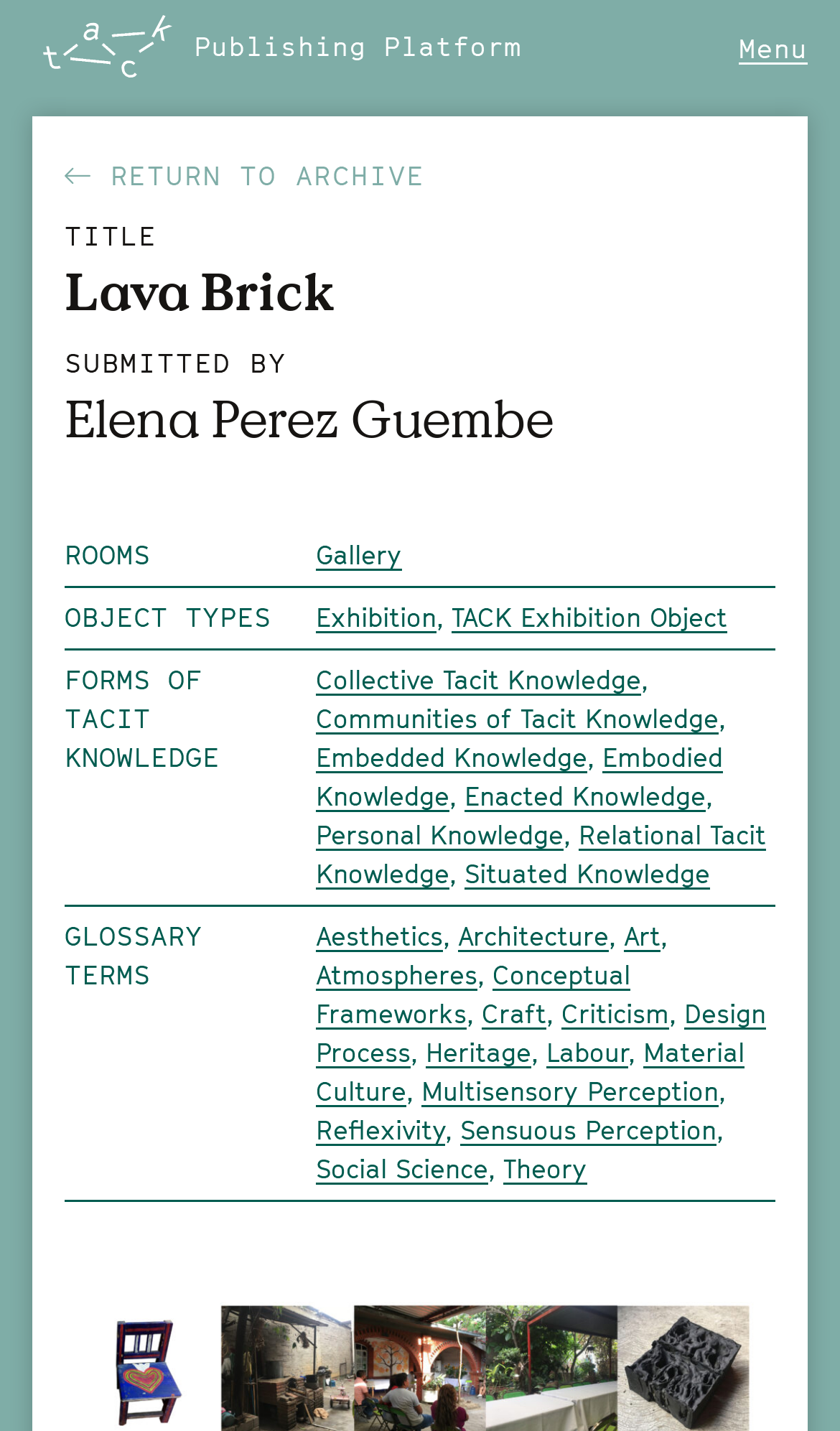What is the last link under the category 'GLOSSARY TERMS'?
Refer to the image and give a detailed response to the question.

I found the answer by looking at the last link under the category 'GLOSSARY TERMS', which is 'Theory'.